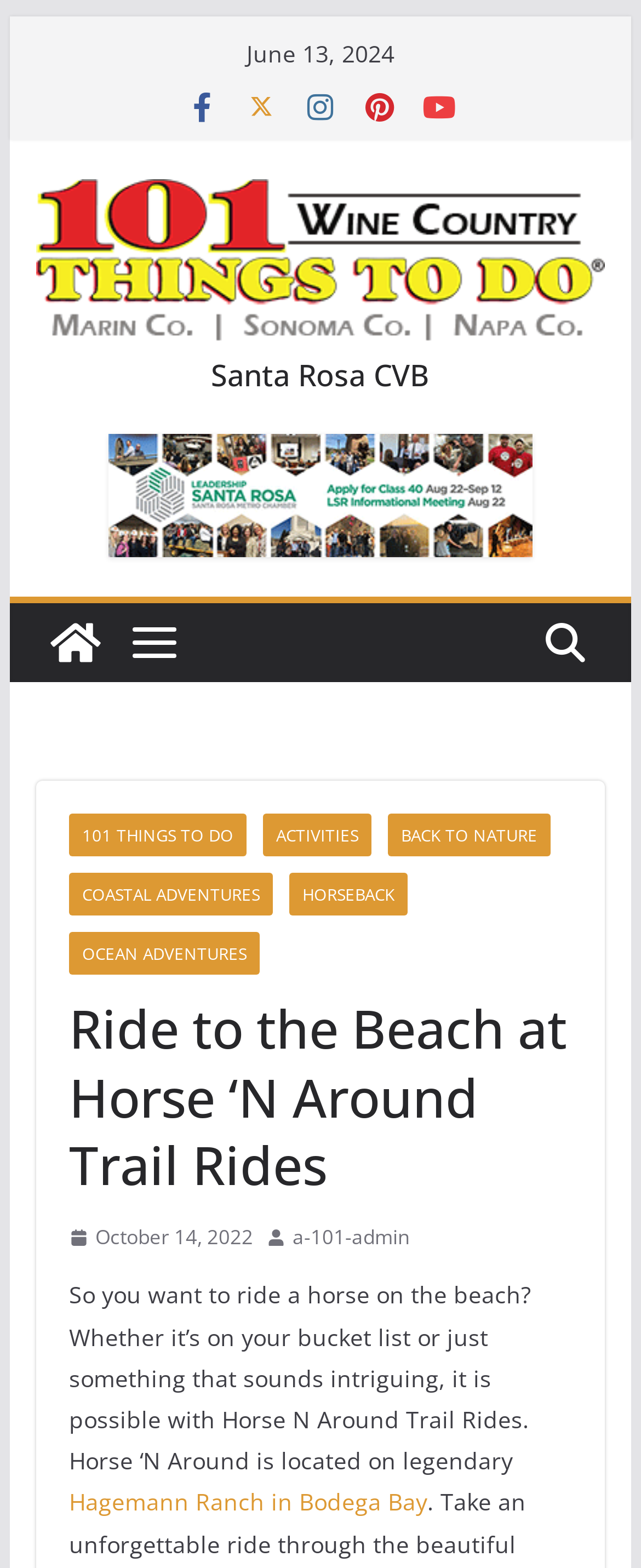Locate the bounding box coordinates of the segment that needs to be clicked to meet this instruction: "Click the 'Hagemann Ranch in Bodega Bay' link".

[0.107, 0.948, 0.666, 0.968]